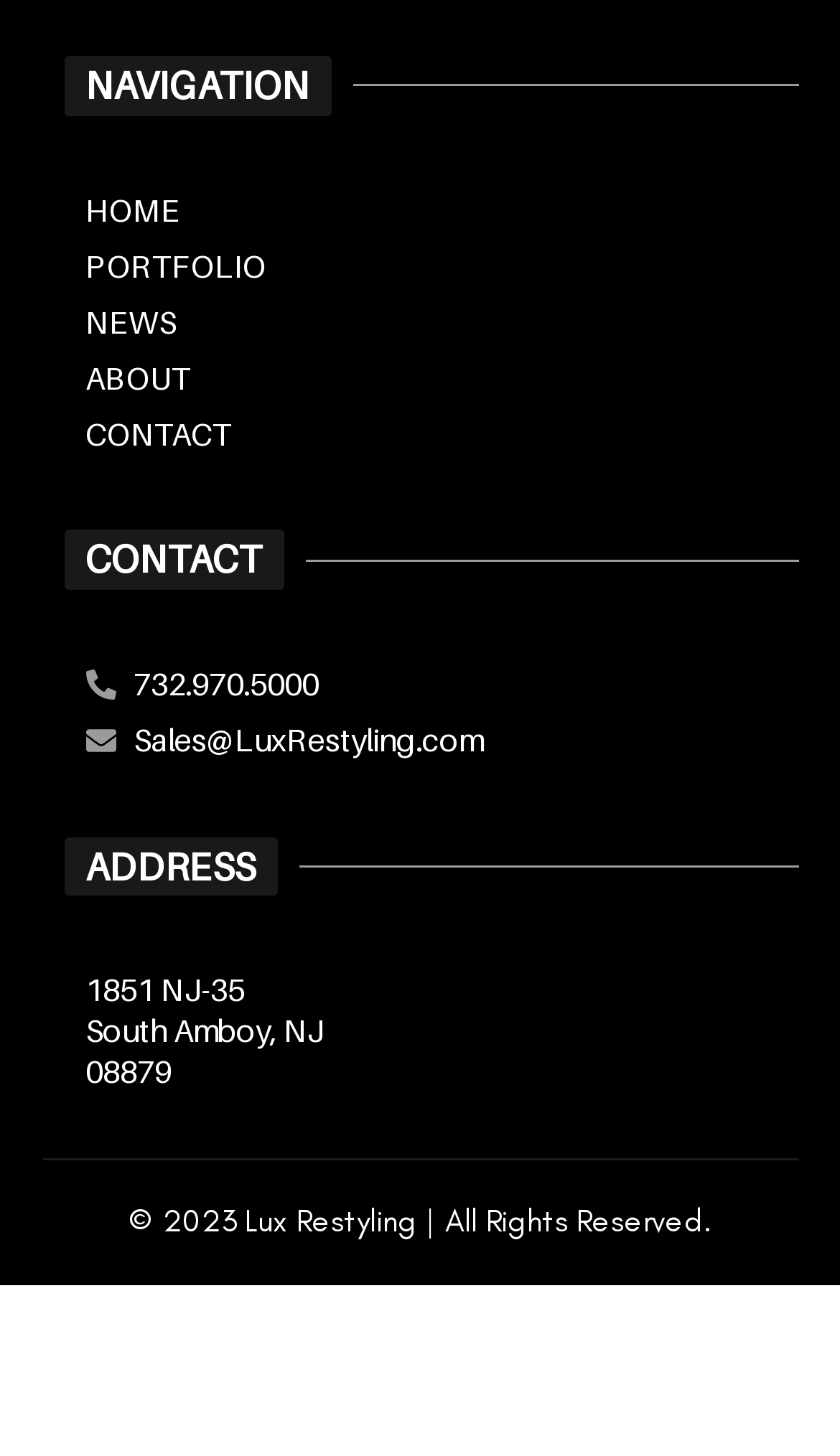Identify the bounding box coordinates of the area that should be clicked in order to complete the given instruction: "call 732.970.5000". The bounding box coordinates should be four float numbers between 0 and 1, i.e., [left, top, right, bottom].

[0.101, 0.457, 0.95, 0.485]